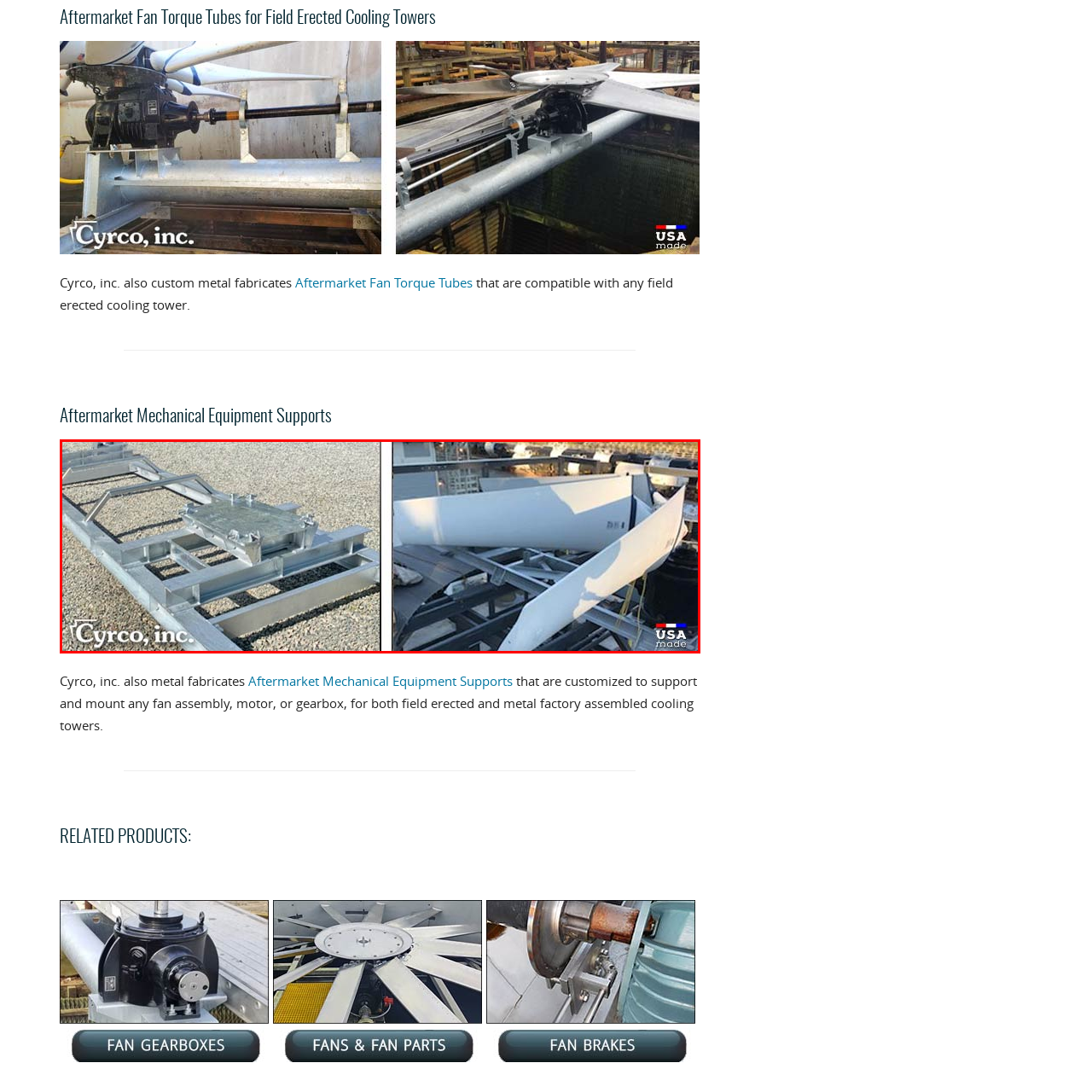What is the benefit of the cooling tower fan blade's design?
Analyze the image surrounded by the red bounding box and provide a thorough answer.

The sleek design of the cooling tower fan blade is indicative of precision engineering, which is aimed at enhancing airflow efficiency. This suggests that the fan blade is designed to optimize airflow, making it more effective in cooling systems.